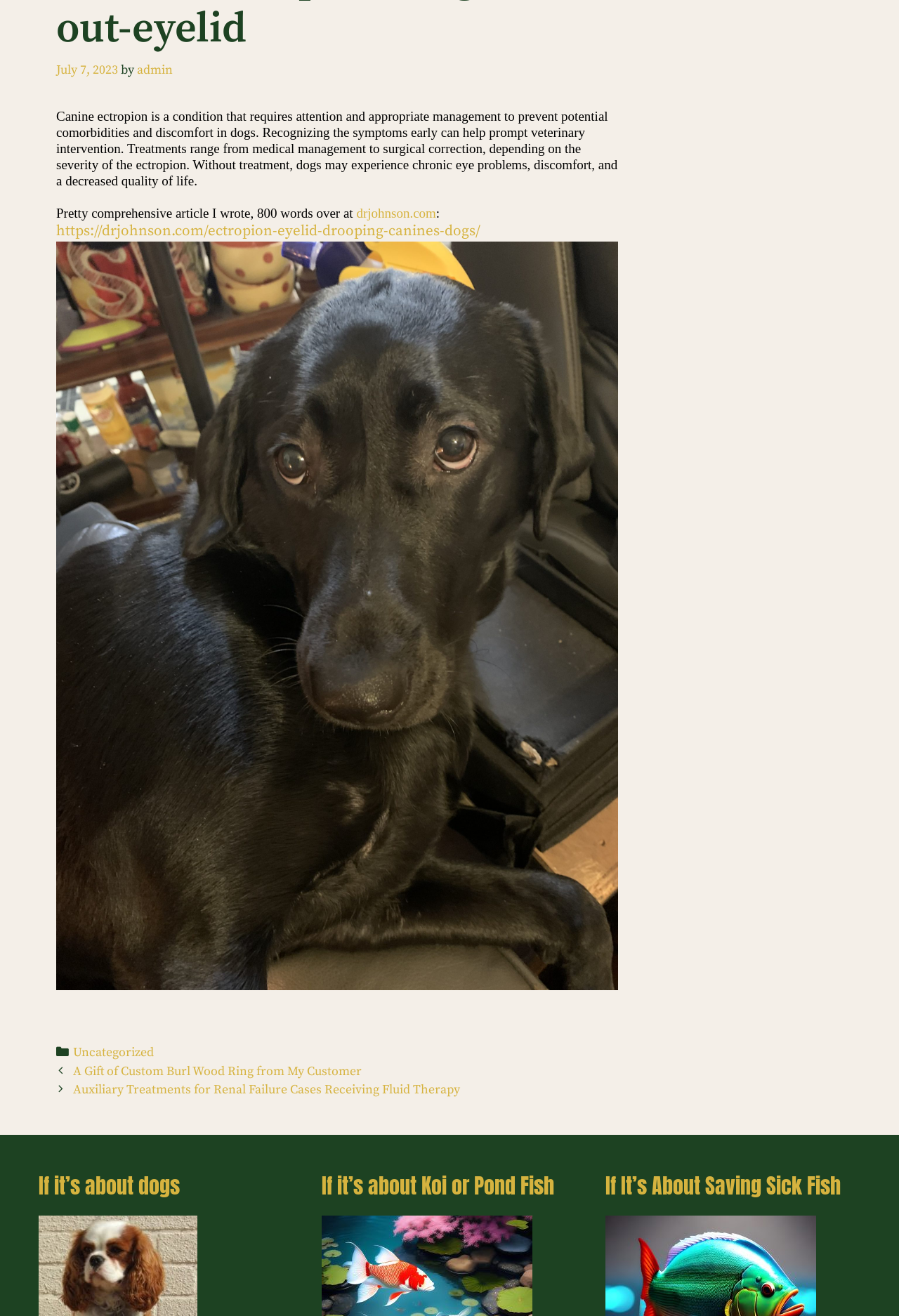What are the categories of posts on this website?
Using the screenshot, give a one-word or short phrase answer.

Uncategorized